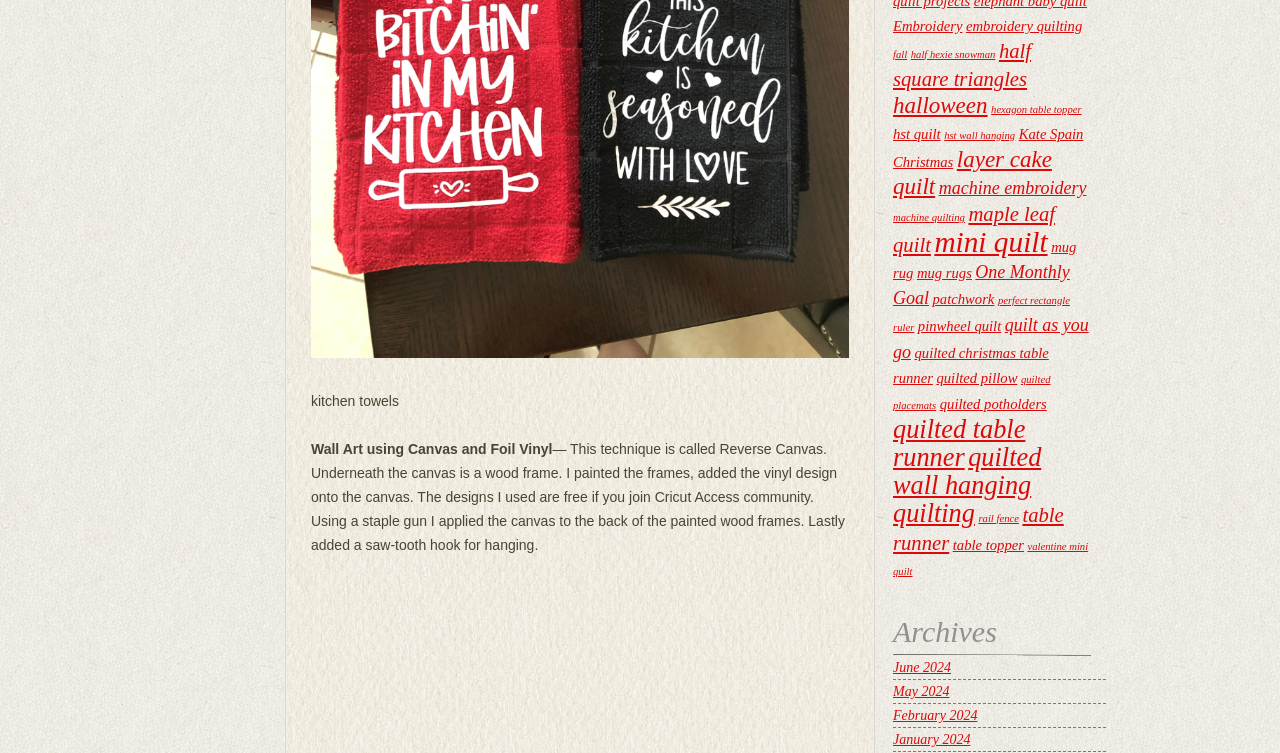What is the theme of the 'Kate Spain Christmas' items?
Based on the visual information, provide a detailed and comprehensive answer.

The theme of the 'Kate Spain Christmas' items is Christmas, which can be inferred from the name of the items and the fact that they are likely related to holiday decorations or gifts.